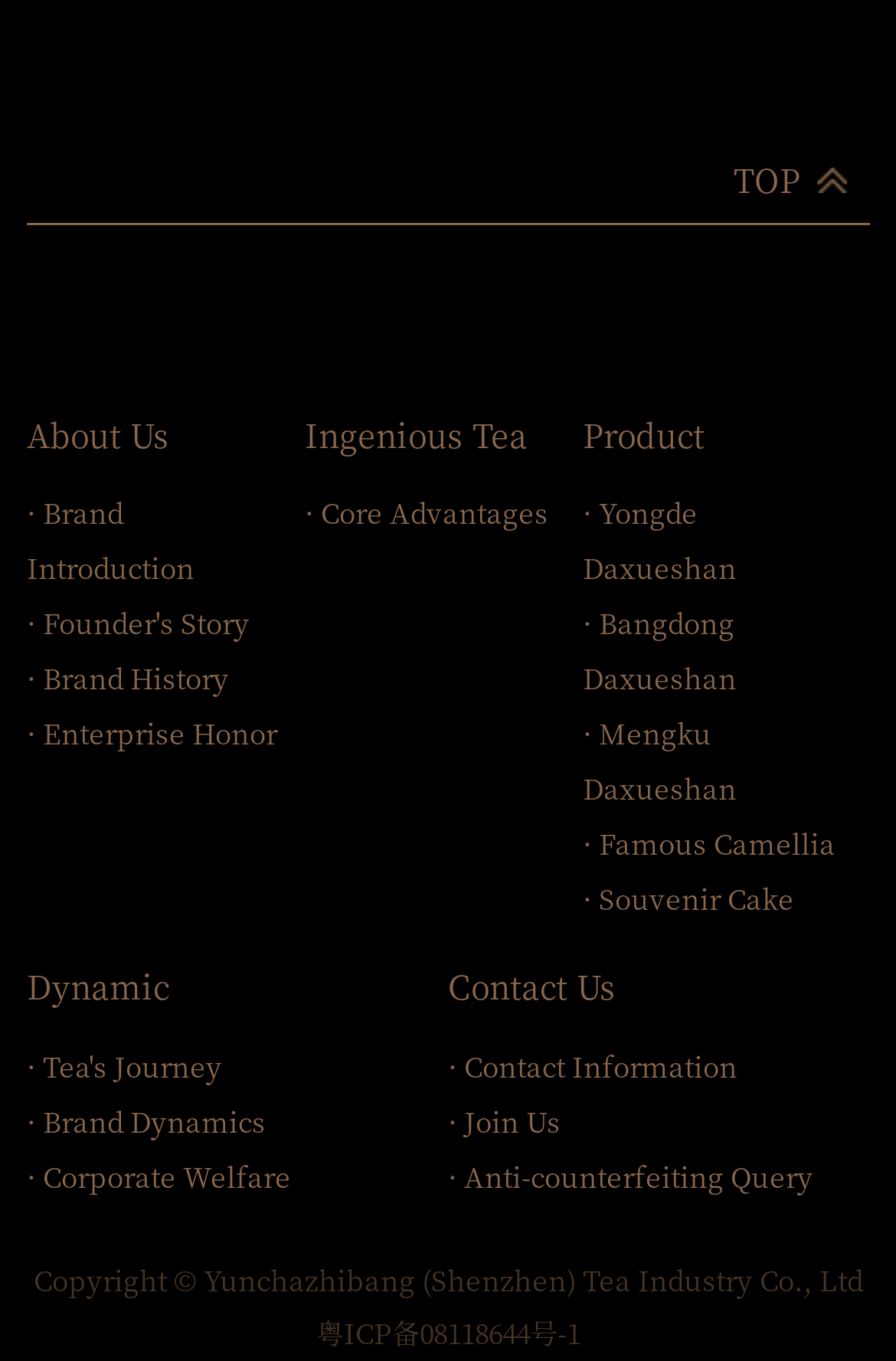Refer to the screenshot and answer the following question in detail:
How many types of tea are listed under the 'Product' category?

I counted the number of links under the 'Product' category, which are 'Yongde Daxueshan', 'Bangdong Daxueshan', 'Mengku Daxueshan', and 'Famous Camellia', so there are 4 types of tea listed.